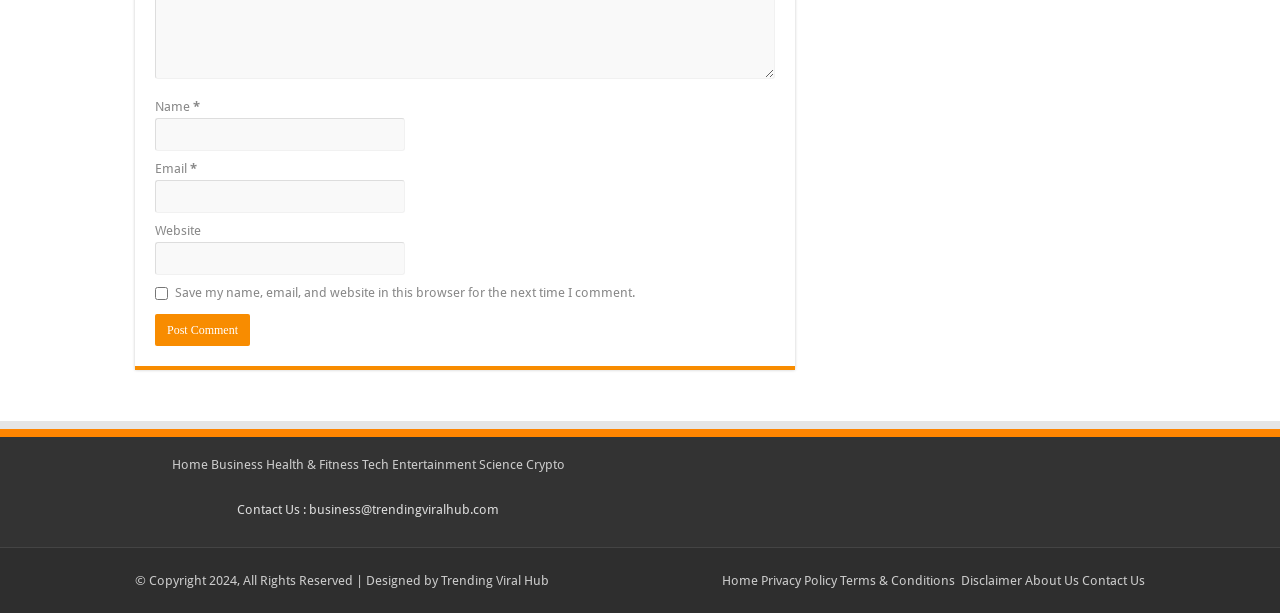Locate the bounding box coordinates of the element's region that should be clicked to carry out the following instruction: "Enter your name". The coordinates need to be four float numbers between 0 and 1, i.e., [left, top, right, bottom].

[0.121, 0.193, 0.316, 0.247]